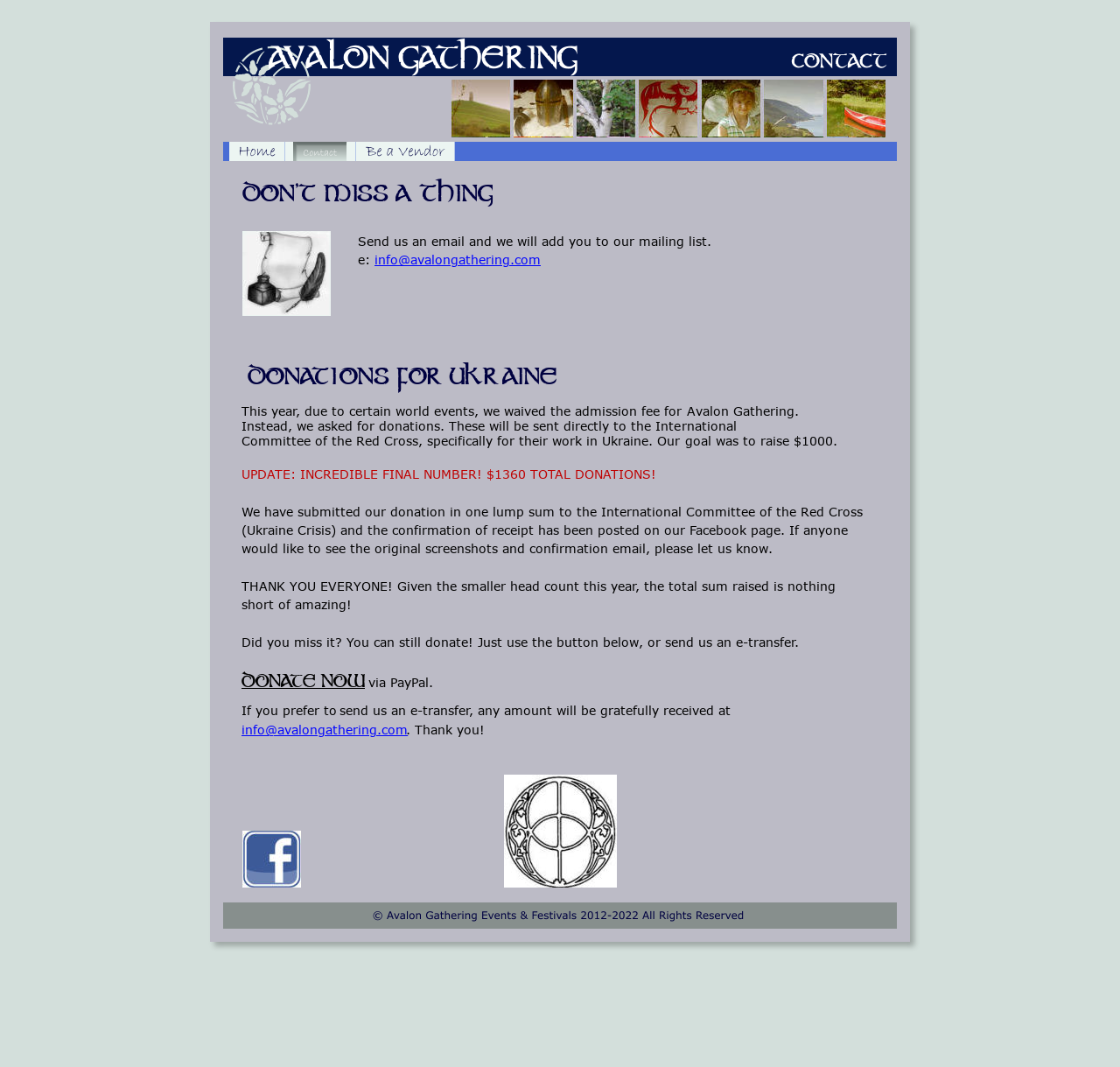Bounding box coordinates must be specified in the format (top-left x, top-left y, bottom-right x, bottom-right y). All values should be floating point numbers between 0 and 1. What are the bounding box coordinates of the UI element described as: info@avalongathering.com

[0.216, 0.676, 0.362, 0.69]